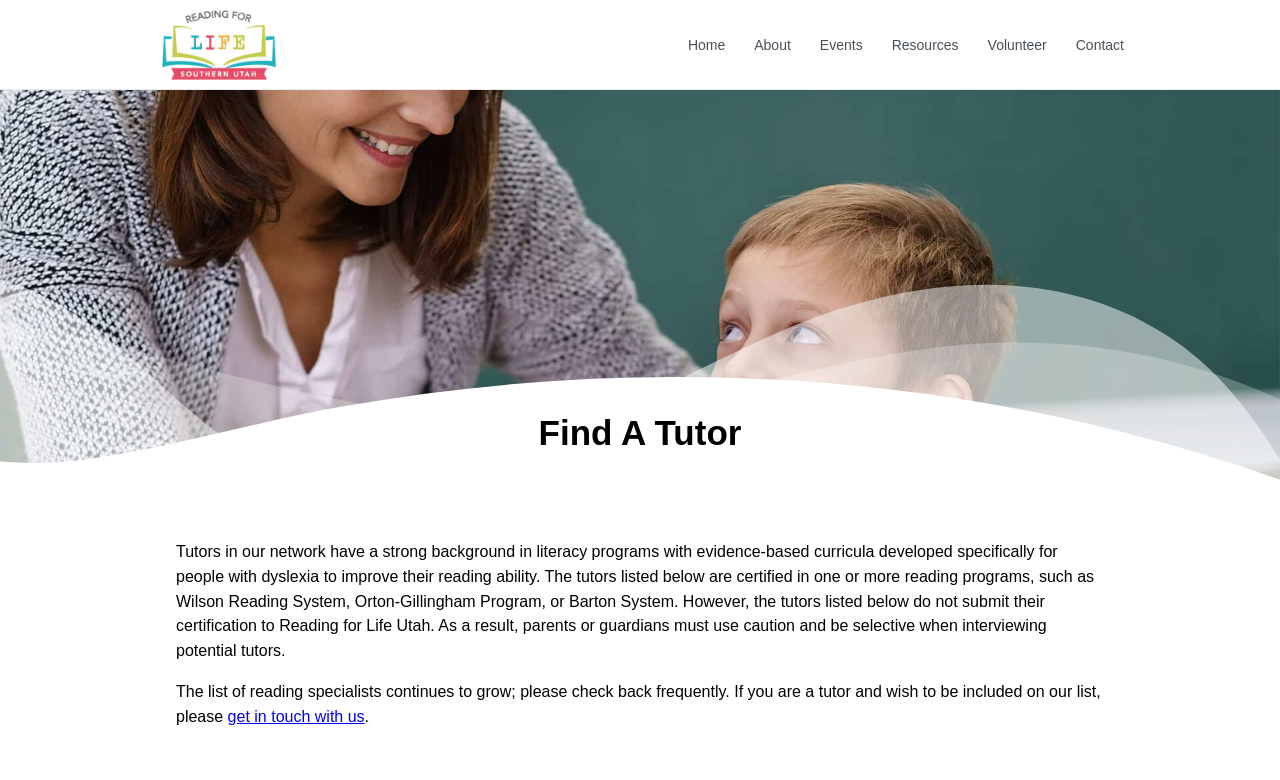Generate a comprehensive description of the webpage.

The webpage is about finding a tutor, specifically certified reading tutors in Washington County. At the top, there are six navigation links: "Home", "About", "Events", "Resources", "Volunteer", and "Contact", aligned horizontally across the page. 

Below the navigation links, a prominent heading "Find A Tutor" is centered on the page. 

The main content of the page is a paragraph of text that describes the tutors in their network, their background, and the programs they are certified in. This text is located below the heading and takes up a significant portion of the page. 

Following the descriptive text, there is another paragraph that mentions the list of reading specialists and invites tutors to get in touch to be included on the list. This text is positioned below the previous paragraph. 

Within the second paragraph, there is a link "get in touch with us" that is placed at the end of the sentence, slightly indented from the left edge of the text.